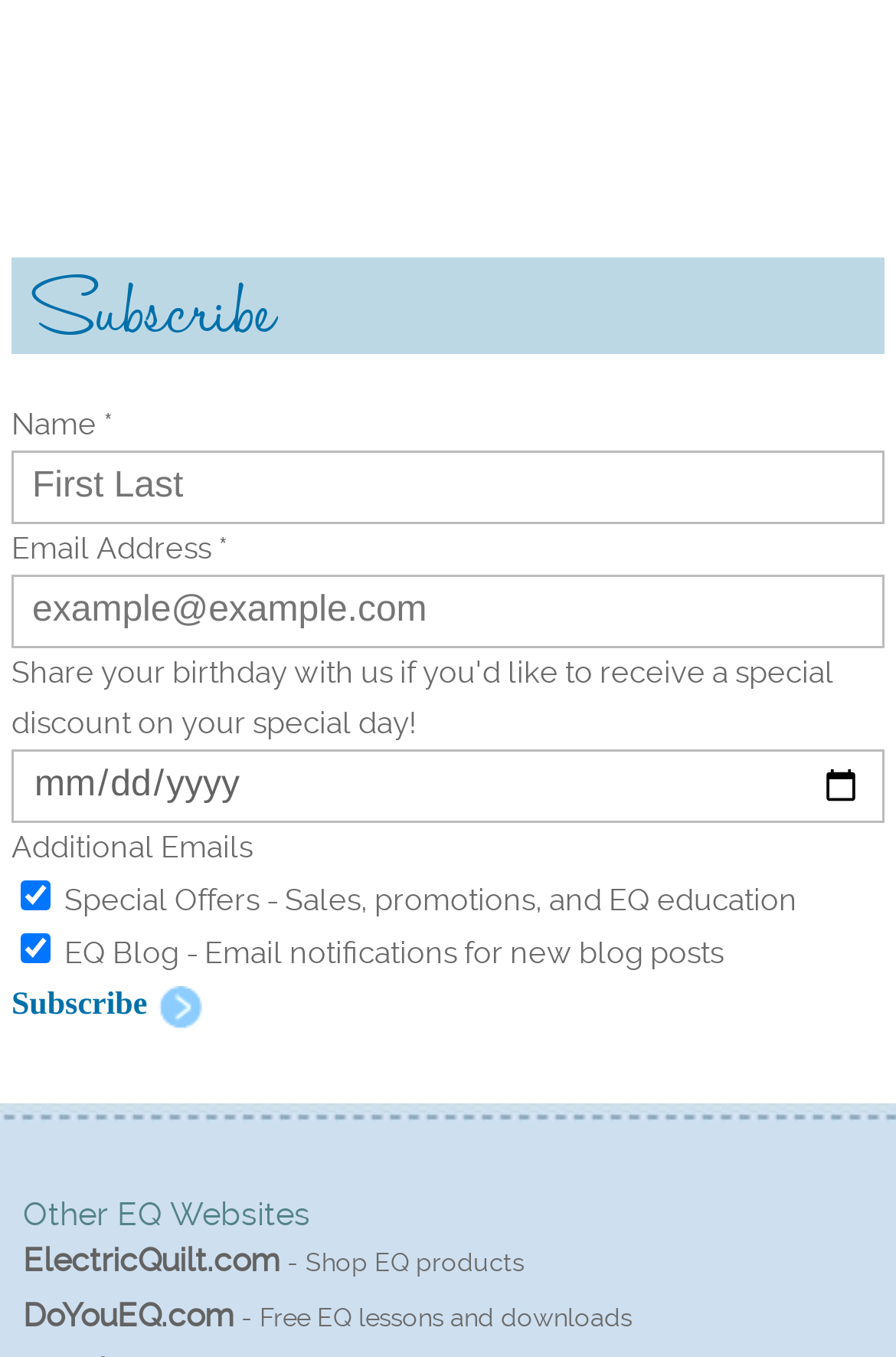Determine the bounding box coordinates of the clickable region to carry out the instruction: "Enter your name".

[0.013, 0.331, 0.987, 0.386]